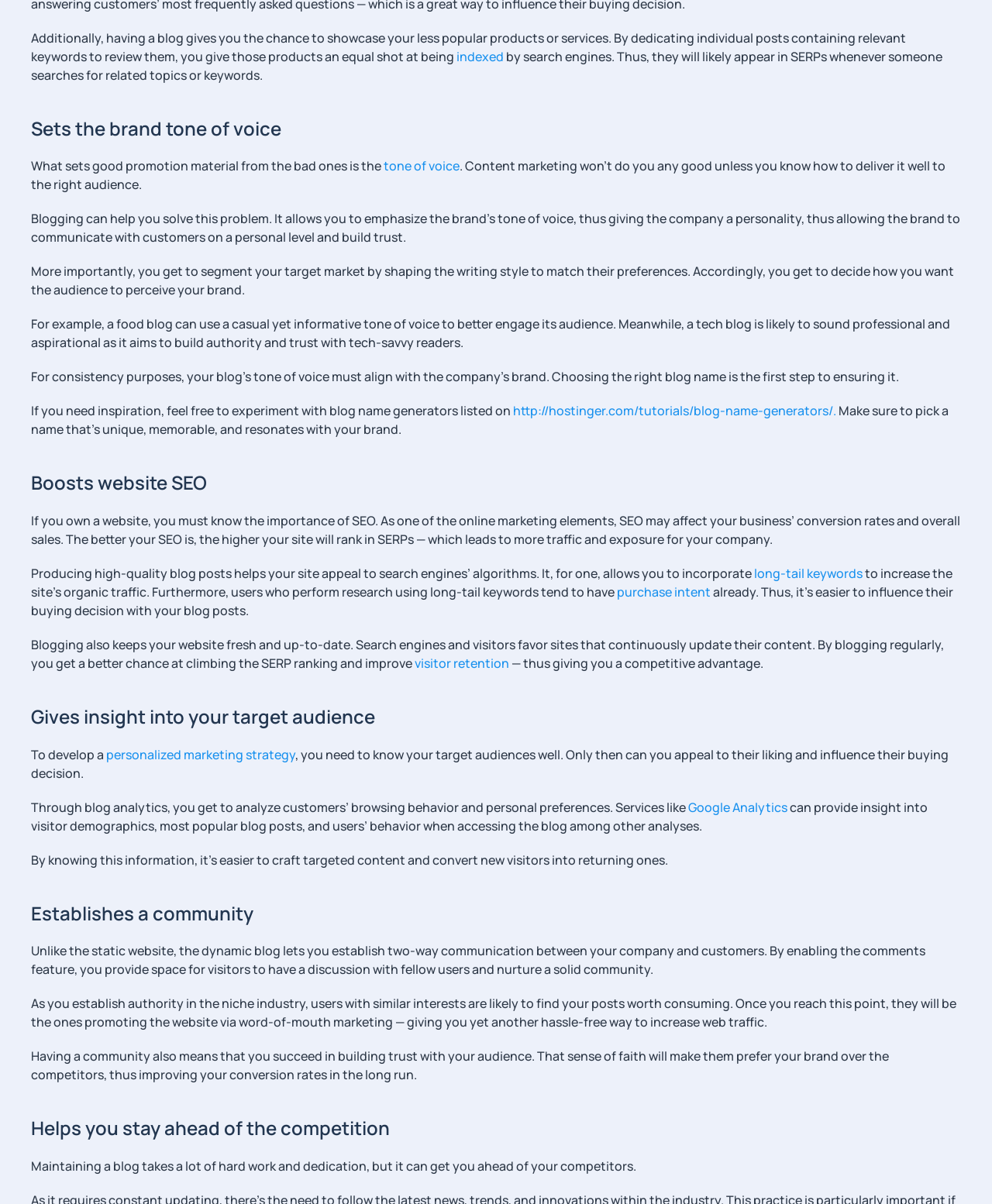Please provide a detailed answer to the question below based on the screenshot: 
Why is maintaining a blog important?

Maintaining a blog takes a lot of hard work and dedication, but it can get you ahead of your competitors, which is important for establishing authority in the niche industry and improving conversion rates in the long run.